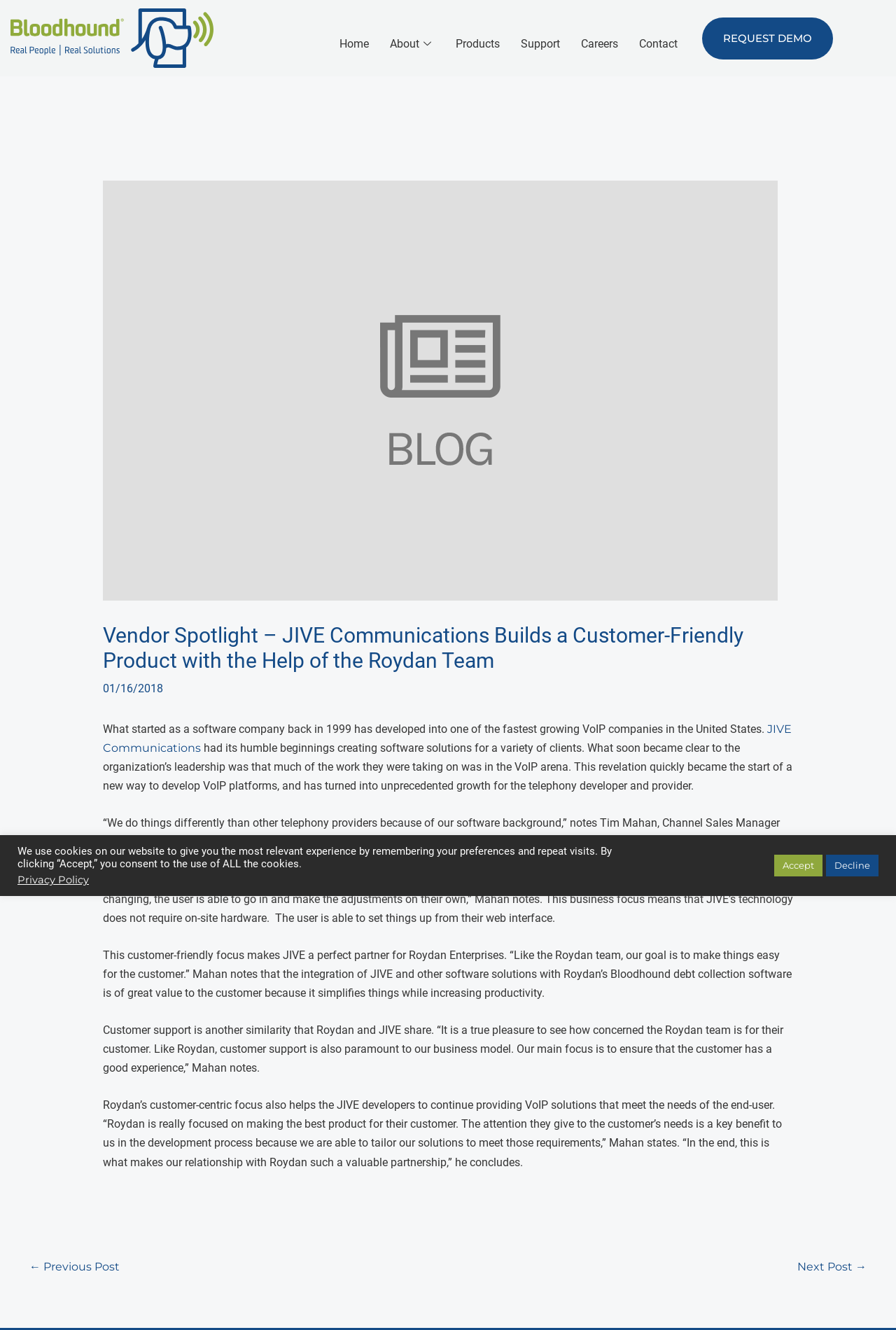Give a full account of the webpage's elements and their arrangement.

The webpage is about a vendor spotlight on JIVE Communications, a company that builds customer-friendly products with the help of the Roydan Team. At the top of the page, there are several links to navigate to different sections of the website, including "Home", "About", "Products", "Support", "Careers", and "Contact". On the right side of these links, there is a prominent "REQUEST DEMO" button.

Below the navigation links, there is a main article section that takes up most of the page. The article has a header image with a caption "blogdefault". The title of the article is "Vendor Spotlight – JIVE Communications Builds a Customer-Friendly Product with the Help of the Roydan Team". Below the title, there is a date "01/16/2018" and a brief introduction to JIVE Communications, a software company that has developed into one of the fastest-growing VoIP companies in the United States.

The article then goes on to describe how JIVE Communications started as a software company and eventually focused on developing VoIP platforms. There are several paragraphs of text that discuss the company's approach to creating user-friendly VoIP solutions and its partnership with Roydan Enterprises. The text includes quotes from Tim Mahan, Channel Sales Manager for JIVE Communications, who highlights the company's customer-centric focus and its ability to provide VoIP solutions that meet the needs of the end-user.

At the bottom of the article, there is a post navigation section with links to previous and next posts. Below this section, there is a cookie policy notification that informs users about the use of cookies on the website. The notification includes links to the "Privacy Policy" and buttons to "Accept" or "Decline" the use of cookies.